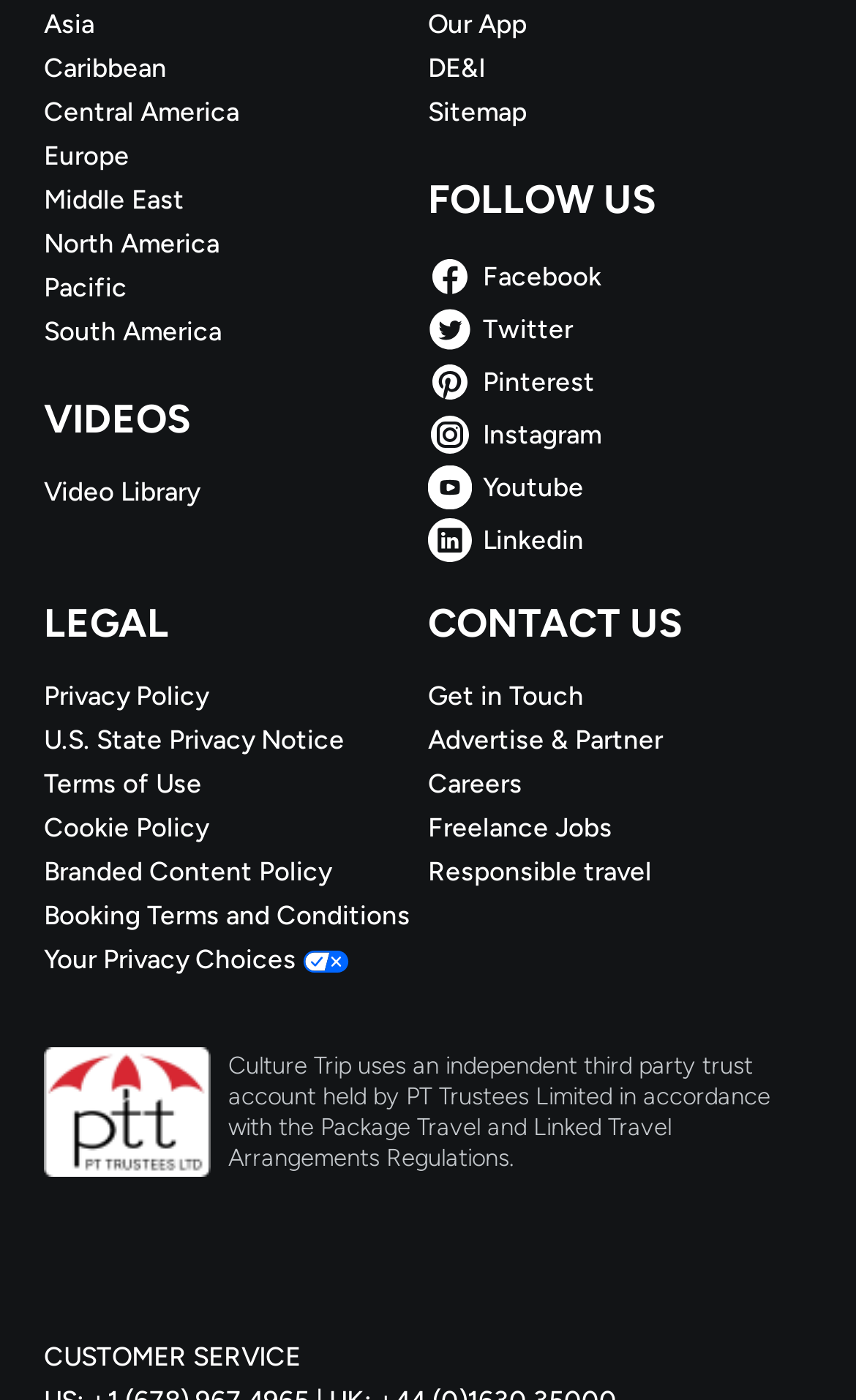What is the name of the company mentioned at the bottom of the webpage?
Answer the question based on the image using a single word or a brief phrase.

PT Trustees Limited